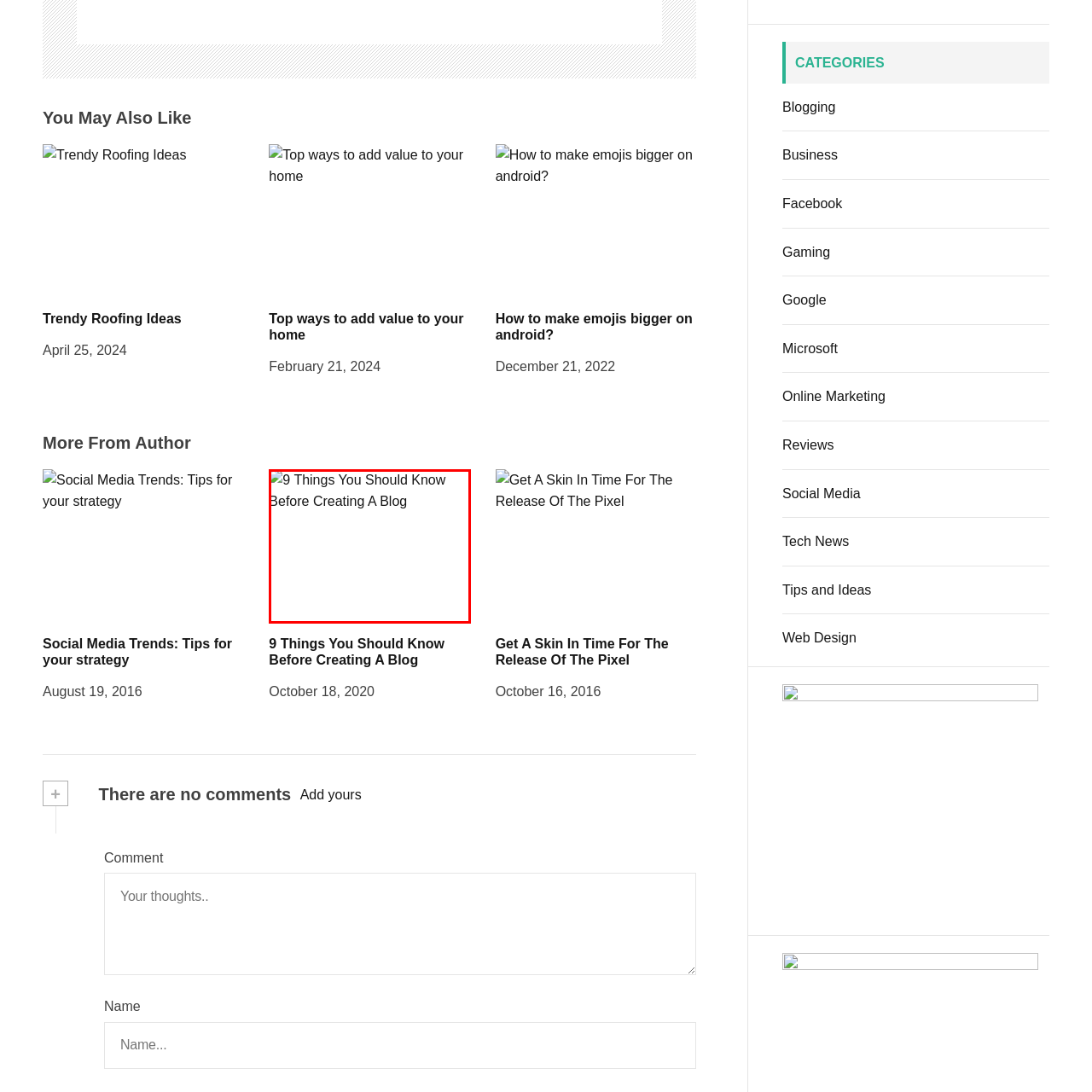Examine the area within the red bounding box and answer the following question using a single word or phrase:
What is the purpose of the image?

To capture reader's interest